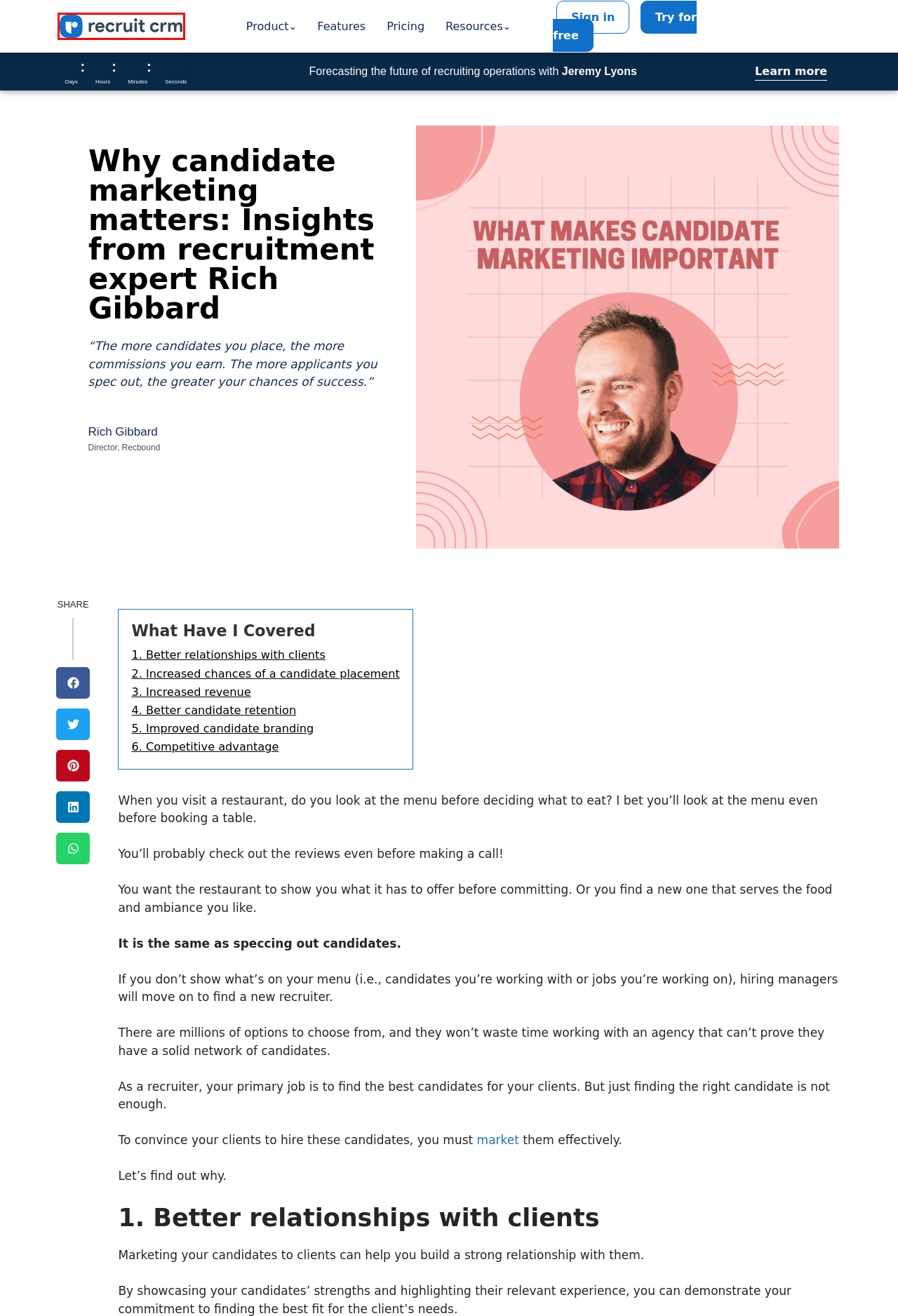You are provided with a screenshot of a webpage that includes a red rectangle bounding box. Please choose the most appropriate webpage description that matches the new webpage after clicking the element within the red bounding box. Here are the candidates:
A. Privacy policy | Recruit CRM
B. 8 Recruitment Marketing Mistakes You Should Know About - Recruit CRM
C. Recruit CRM
D. Recruit CRM pricing | Highest-rated recruitment software
E. Careers at Recruit CRM | Join the dream team
F. Top Recruit CRM features | Automate your hiring process
G. Recruit CRM- Easy-to-Use Recruitment Software | Applicant Tracking System + CRM Software
H. Forecasting the future of recruiting operations with Jeremy Lyons: Live webinar | Recruit CRM

G